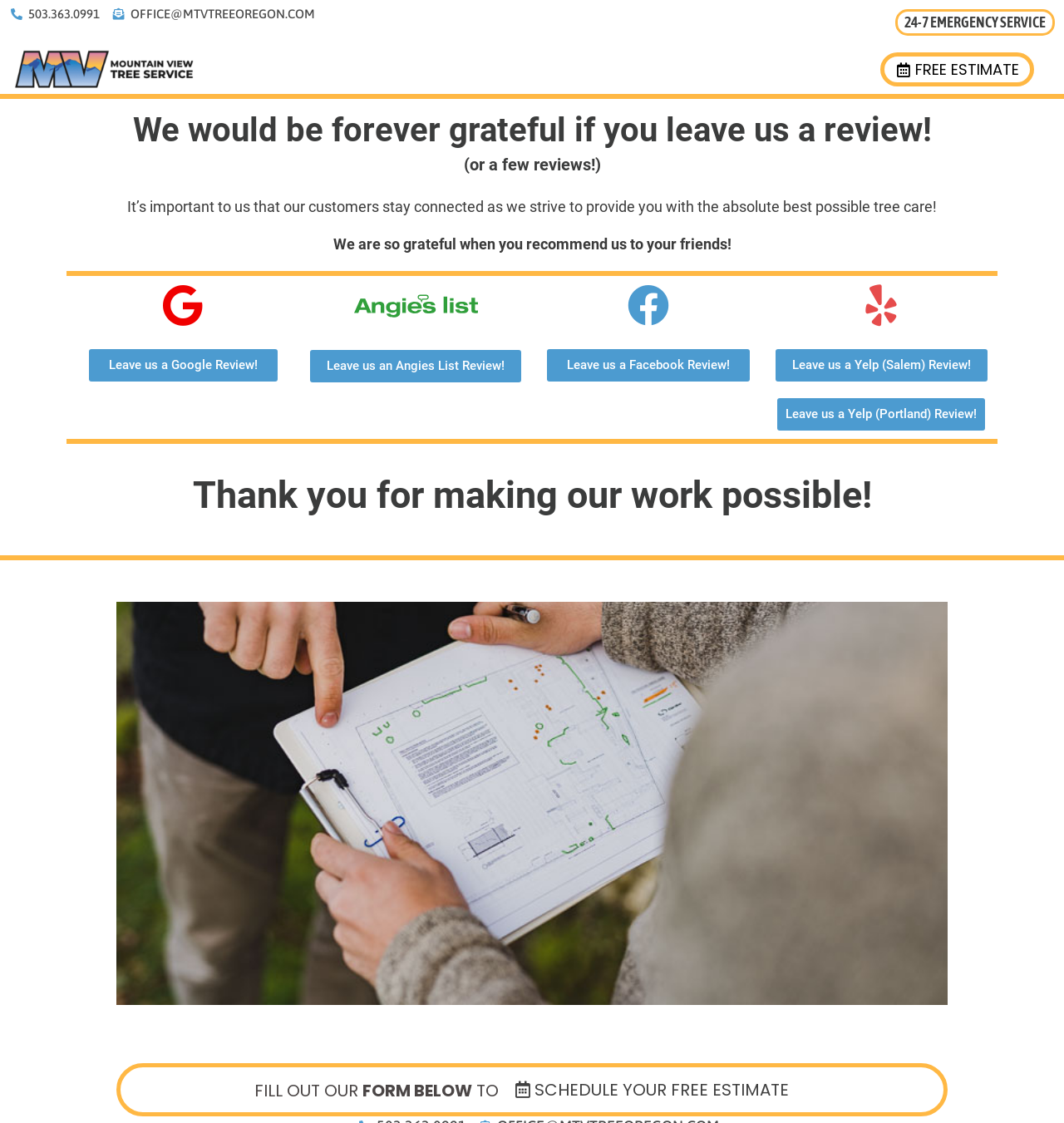Provide the bounding box for the UI element matching this description: "Patsy’s Legacy".

None